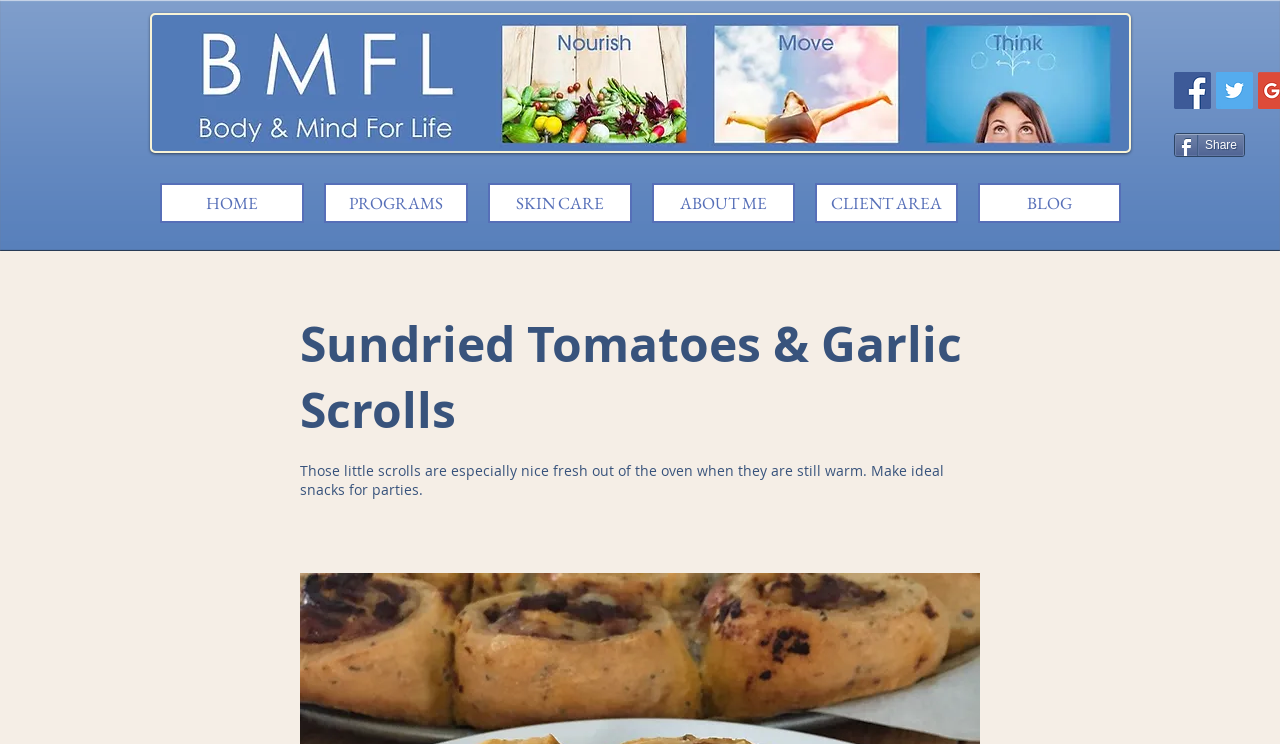Please find the top heading of the webpage and generate its text.

Sundried Tomatoes & Garlic Scrolls